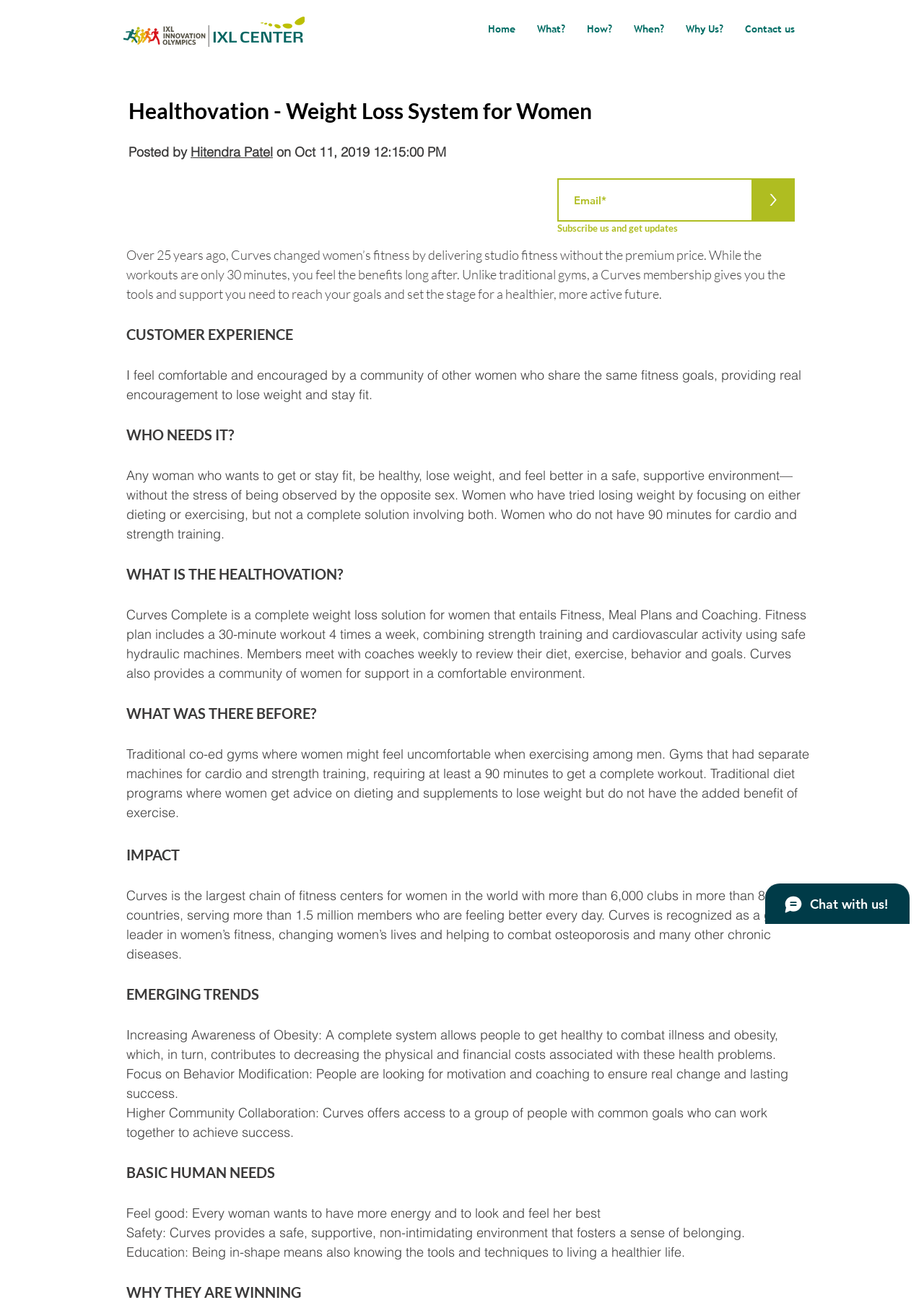Please look at the image and answer the question with a detailed explanation: How many minutes is the workout per session?

According to the webpage, the workout plan includes a 30-minute workout 4 times a week, combining strength training and cardiovascular activity using safe hydraulic machines.